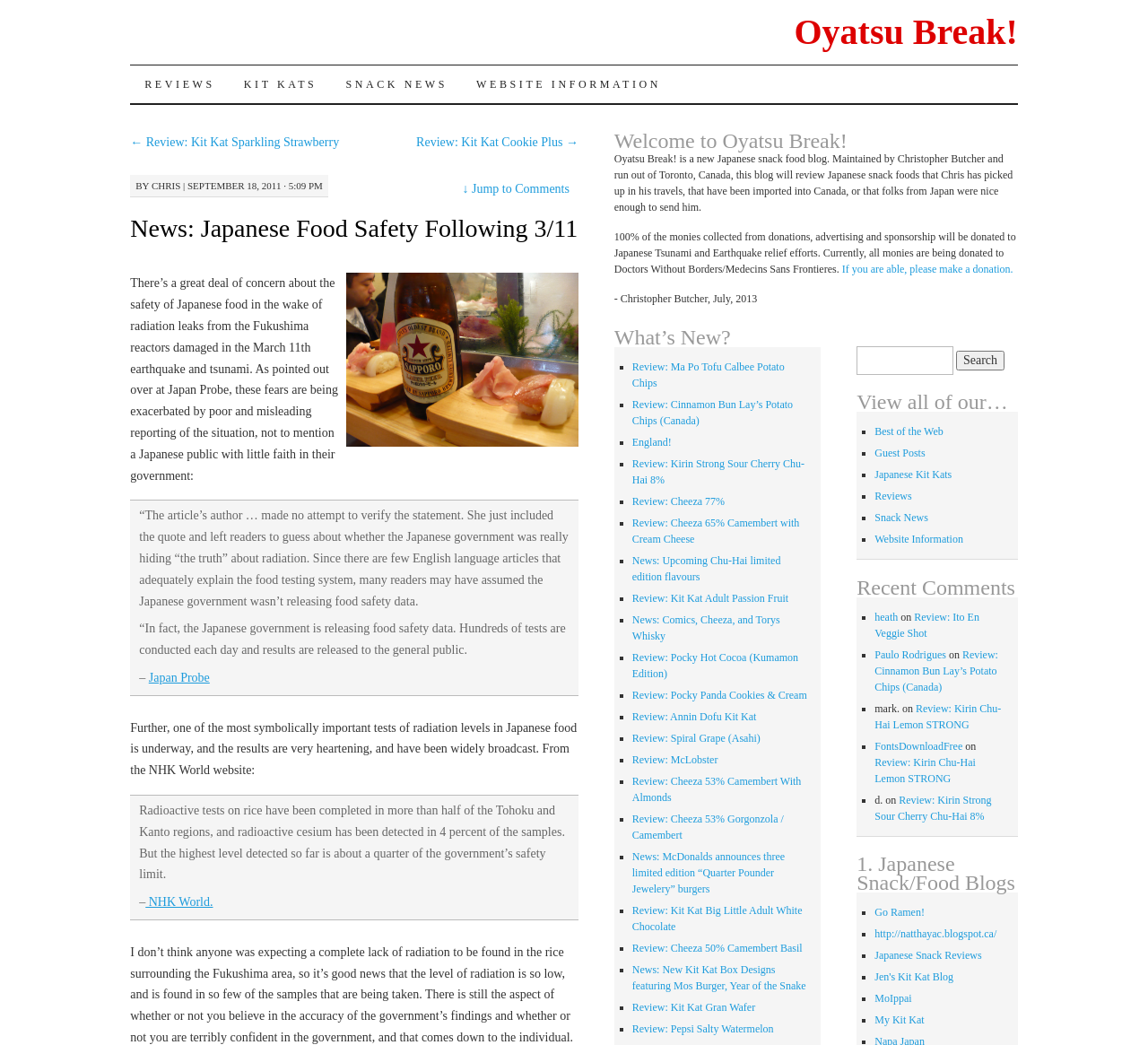Identify the main title of the webpage and generate its text content.

News: Japanese Food Safety Following 3/11